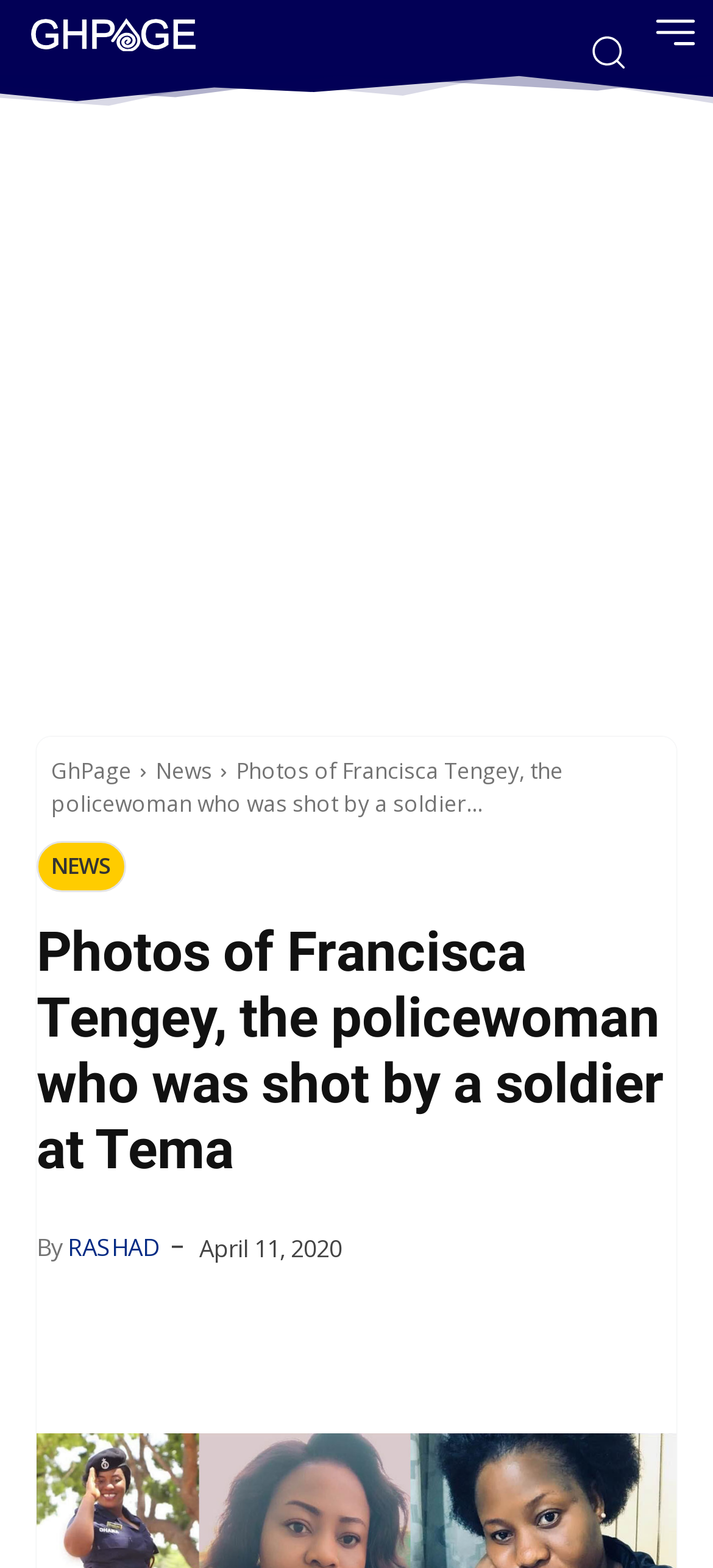Determine the bounding box coordinates for the clickable element required to fulfill the instruction: "click the GhPage link". Provide the coordinates as four float numbers between 0 and 1, i.e., [left, top, right, bottom].

[0.044, 0.012, 0.274, 0.033]